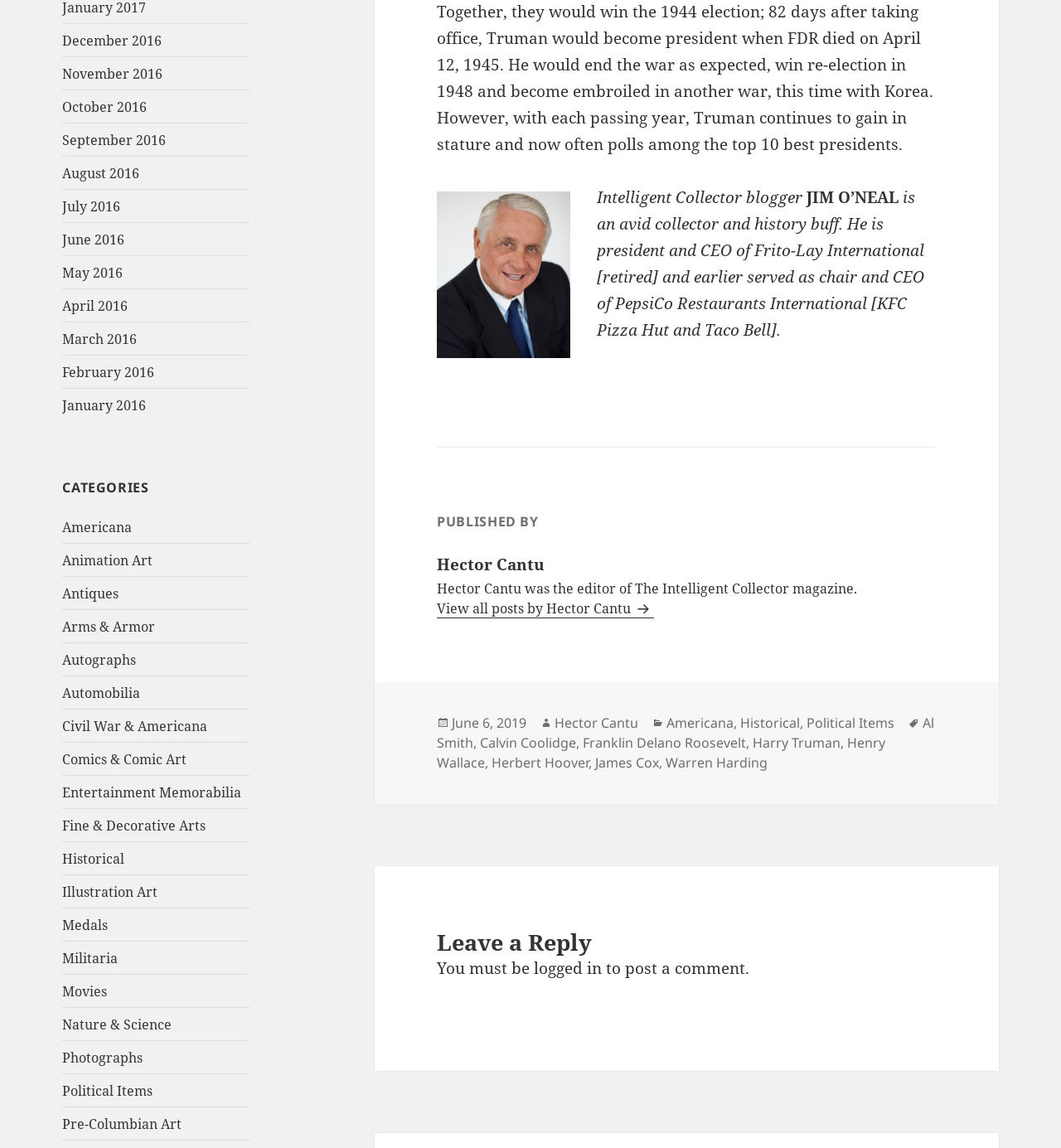Please identify the bounding box coordinates of the element that needs to be clicked to perform the following instruction: "Click on December 2016".

[0.059, 0.027, 0.153, 0.043]